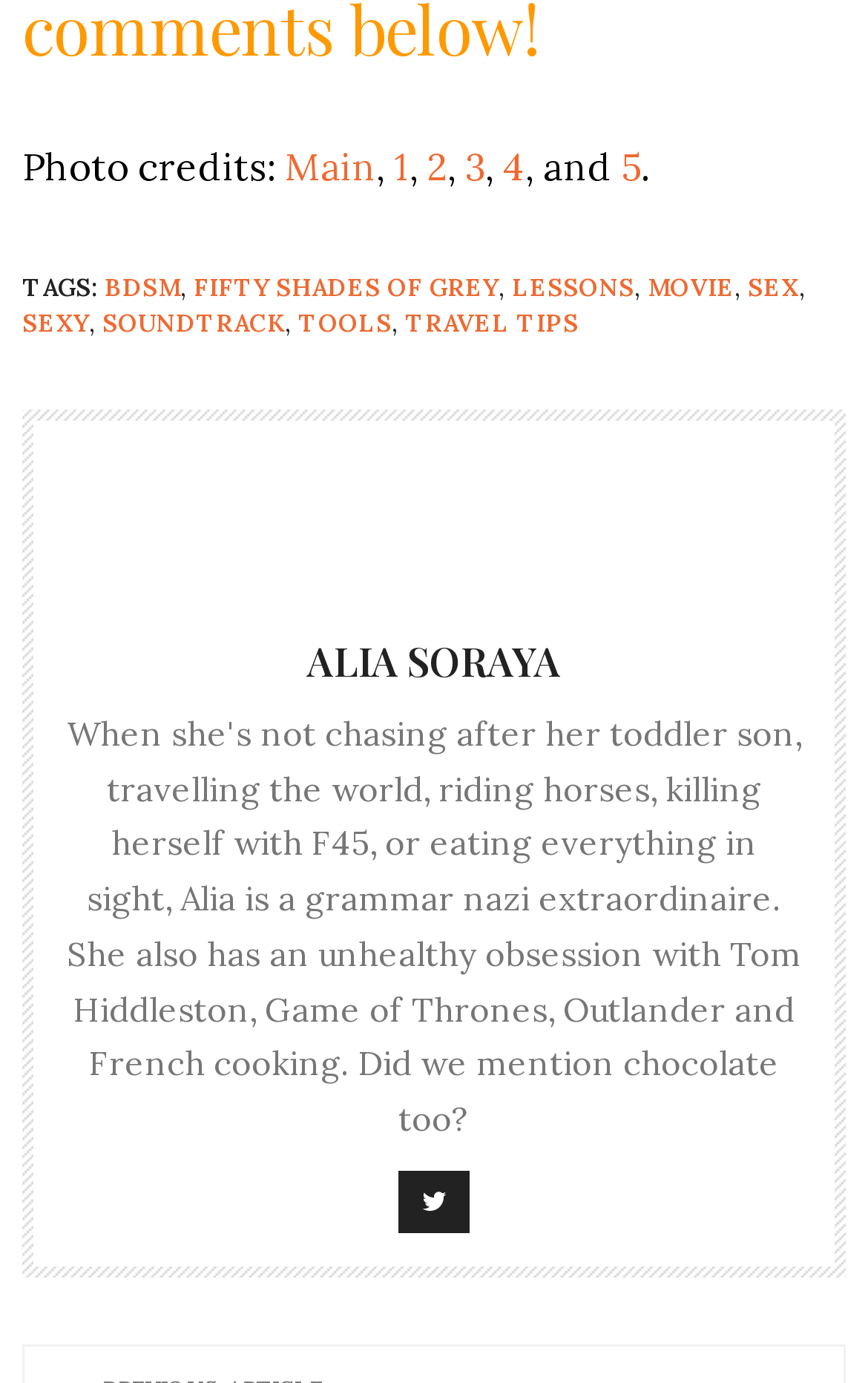Find the bounding box coordinates of the element to click in order to complete this instruction: "Click on the 'Main' link". The bounding box coordinates must be four float numbers between 0 and 1, denoted as [left, top, right, bottom].

[0.328, 0.104, 0.433, 0.139]